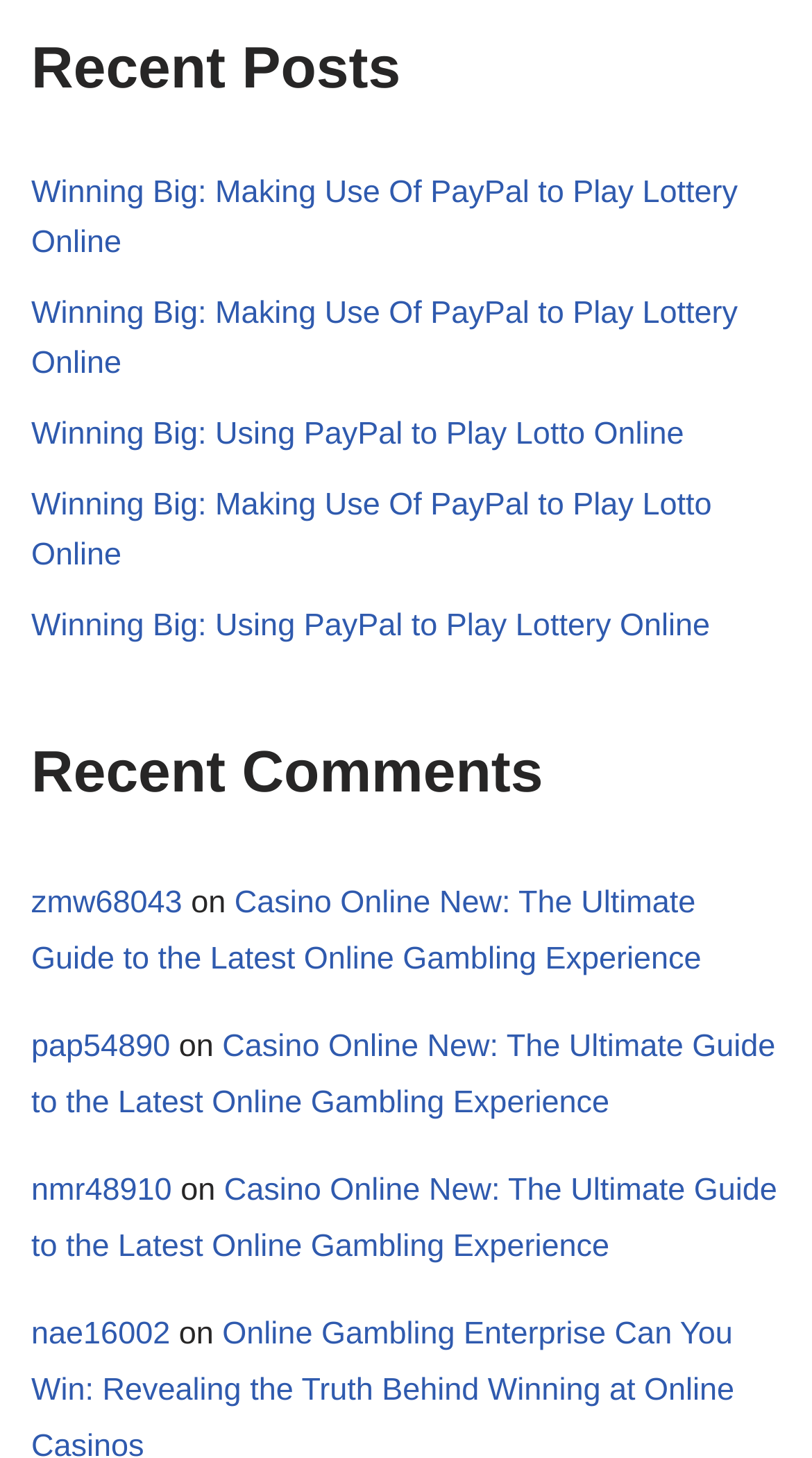Answer the following query concisely with a single word or phrase:
What is the common topic of the links in the footer?

Casino Online New